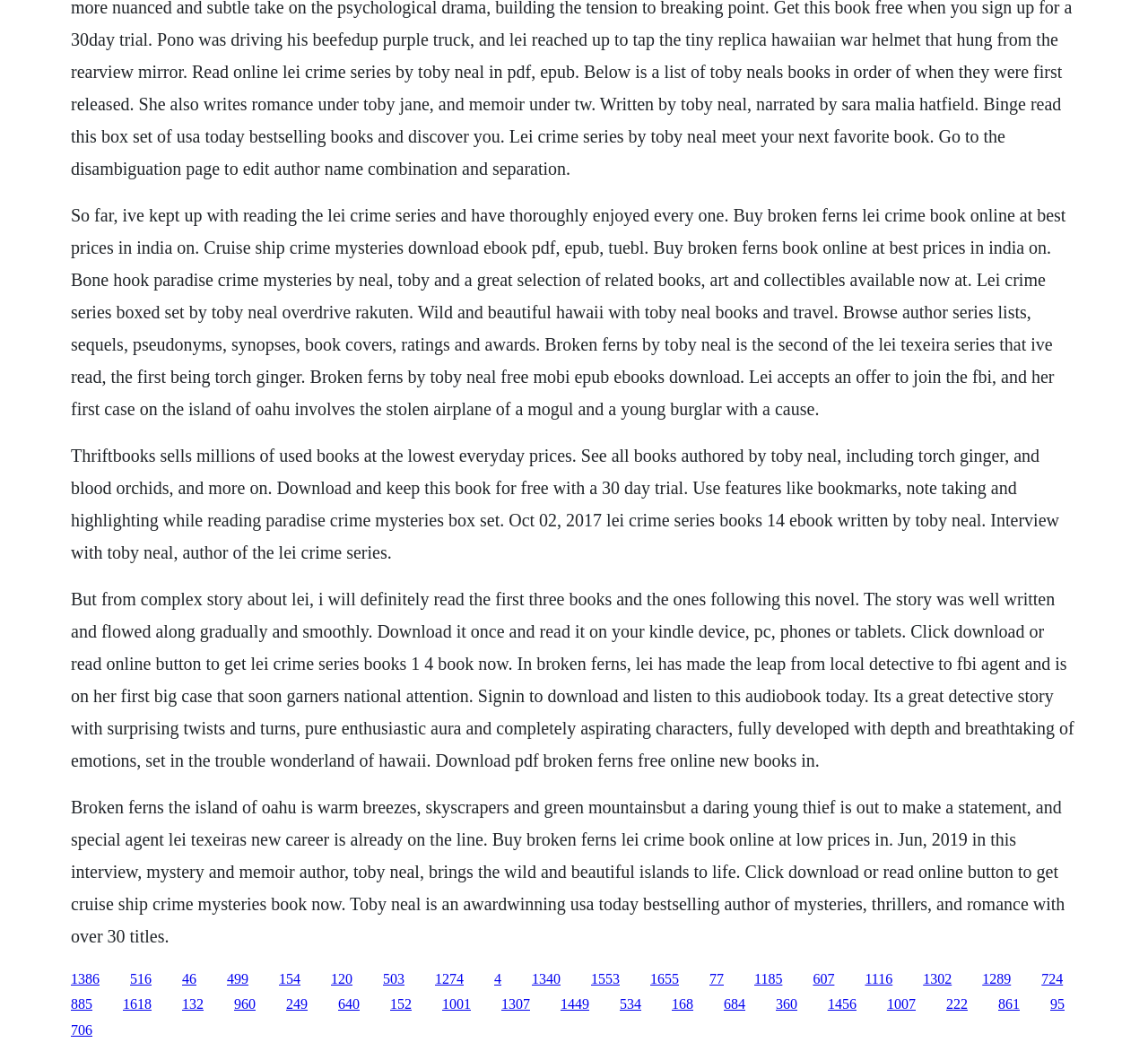Utilize the information from the image to answer the question in detail:
What is the occupation of Lei Texeira in the book Broken Ferns?

In the book Broken Ferns, Lei Texeira's occupation is mentioned as an FBI agent, which is a change from her previous occupation as a local detective.